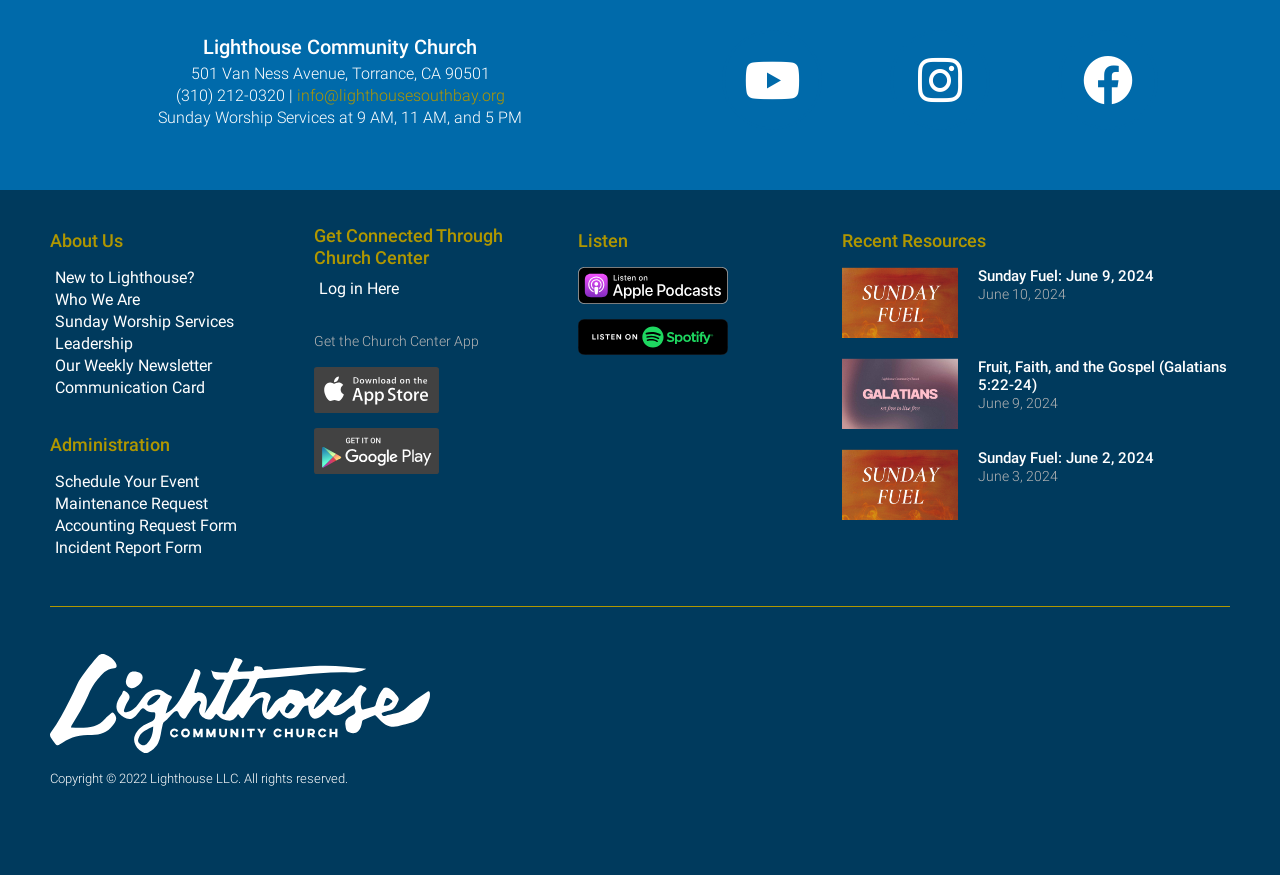What is the copyright year of Lighthouse LLC?
Using the image as a reference, give a one-word or short phrase answer.

2022